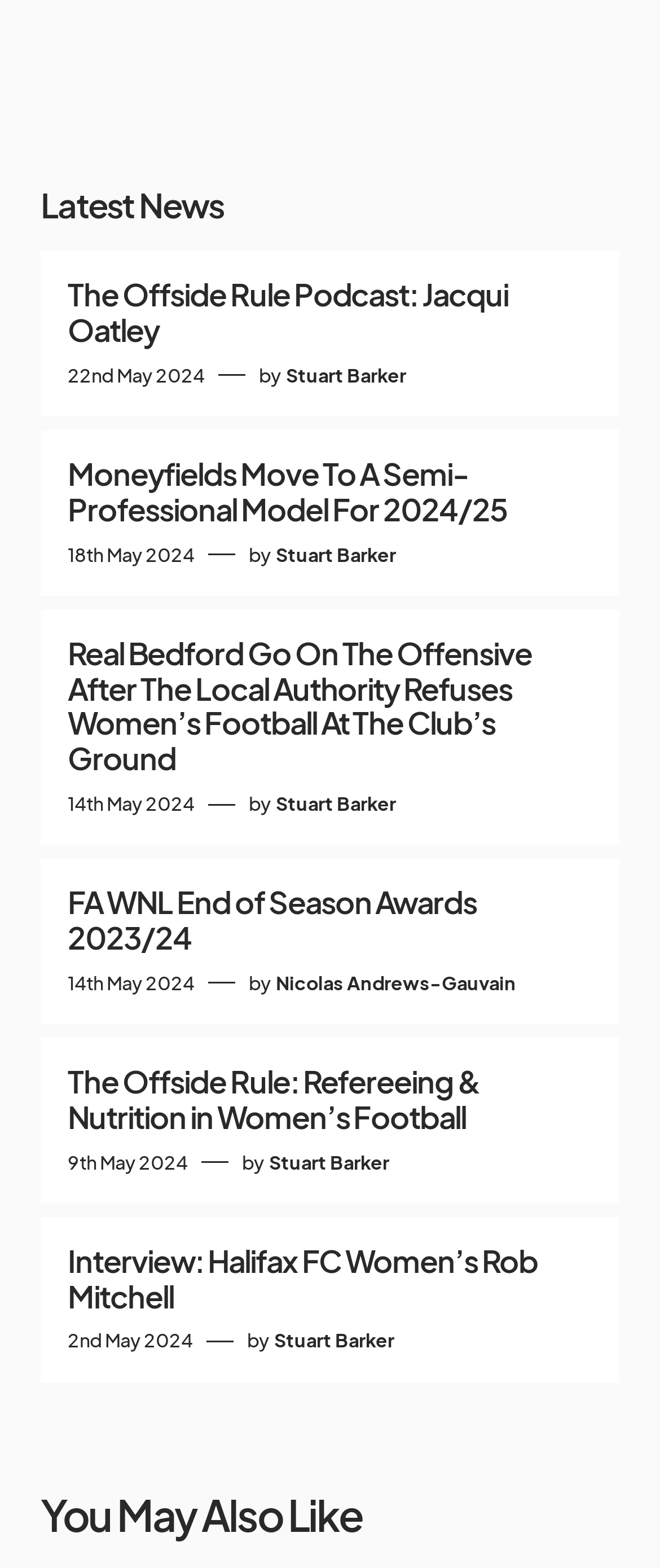Please locate the bounding box coordinates for the element that should be clicked to achieve the following instruction: "Explore web design options". Ensure the coordinates are given as four float numbers between 0 and 1, i.e., [left, top, right, bottom].

None